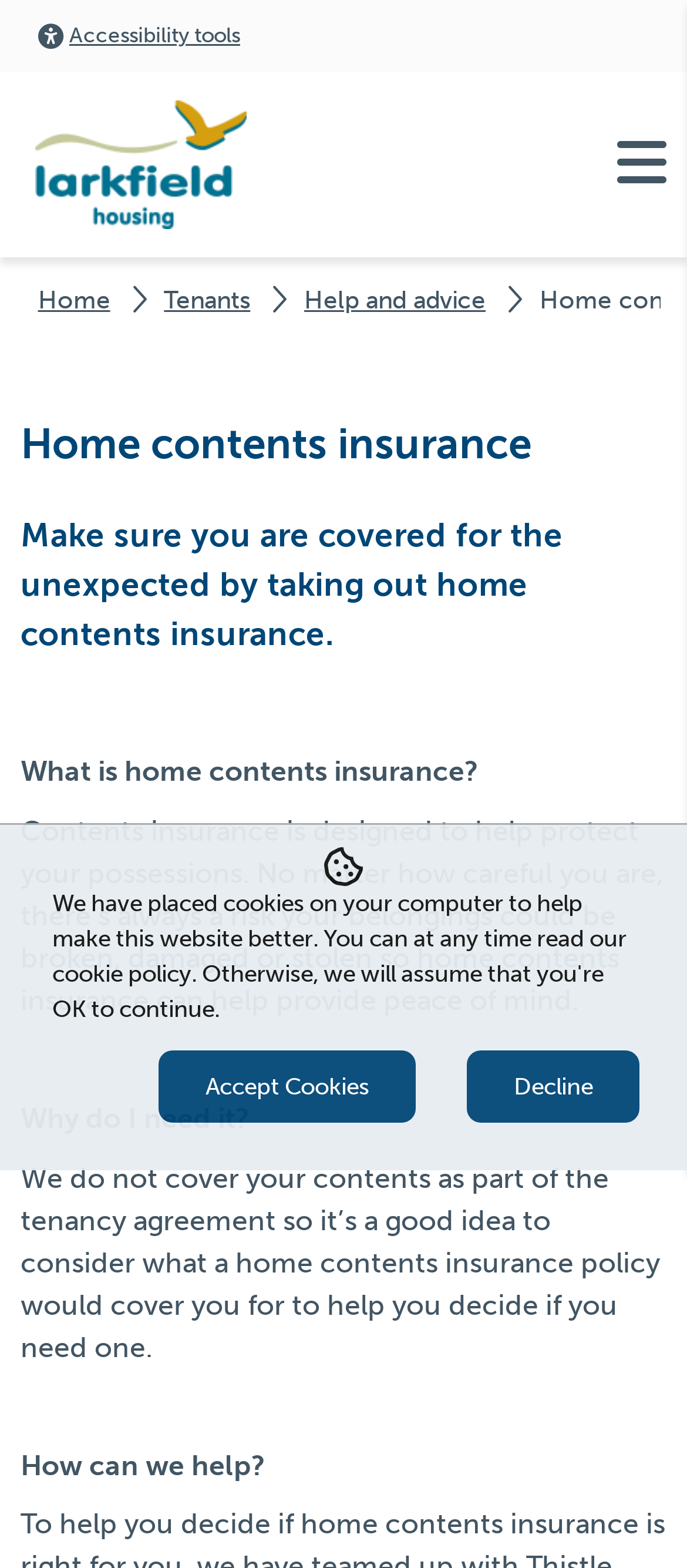What type of insurance is being discussed?
Kindly answer the question with as much detail as you can.

Based on the webpage content, specifically the heading 'Home contents insurance' and the description 'Make sure you are covered for the unexpected by taking out home contents insurance.', it is clear that the type of insurance being discussed is home contents insurance.